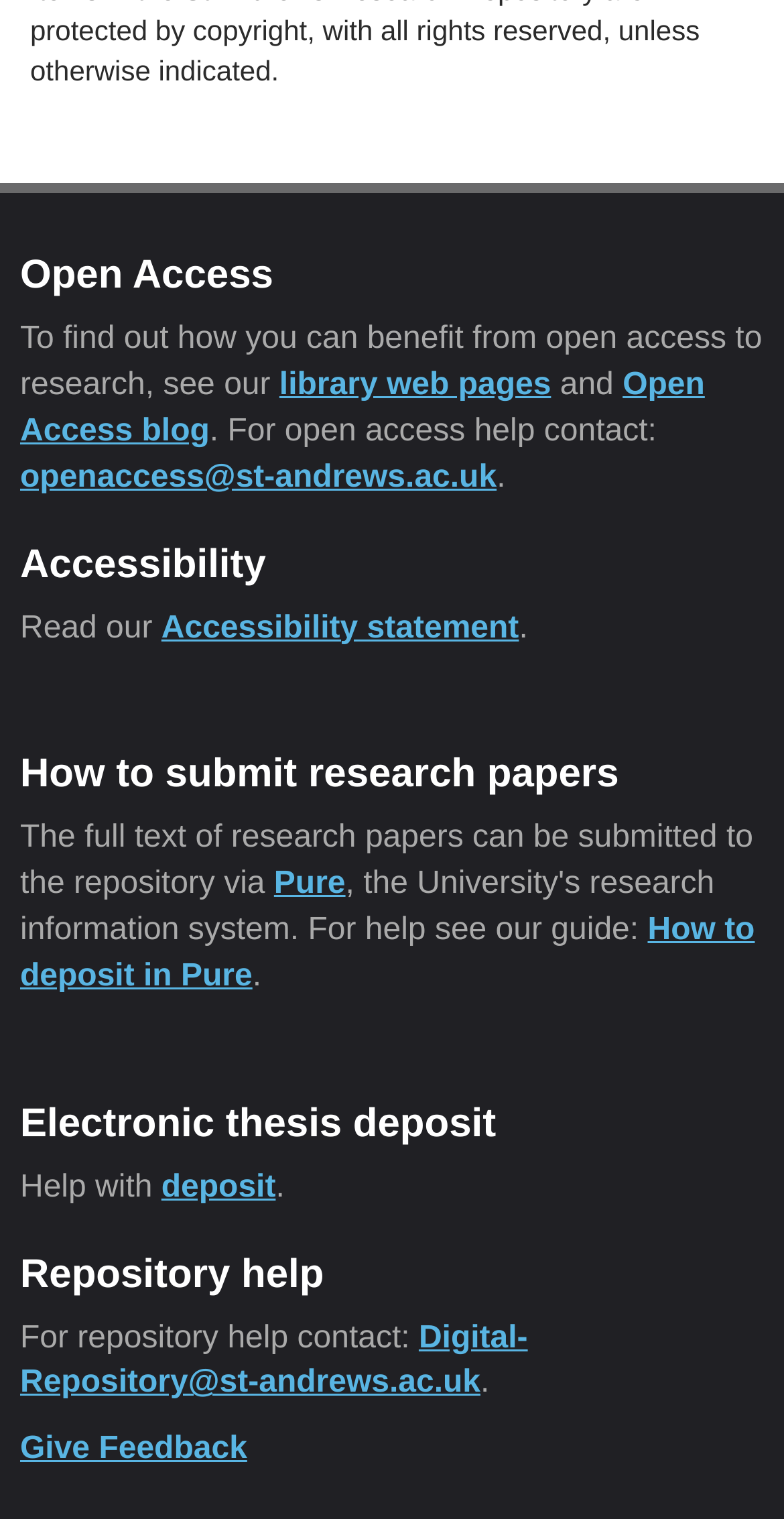Identify the bounding box coordinates of the HTML element based on this description: "How to deposit in Pure".

[0.026, 0.601, 0.963, 0.654]